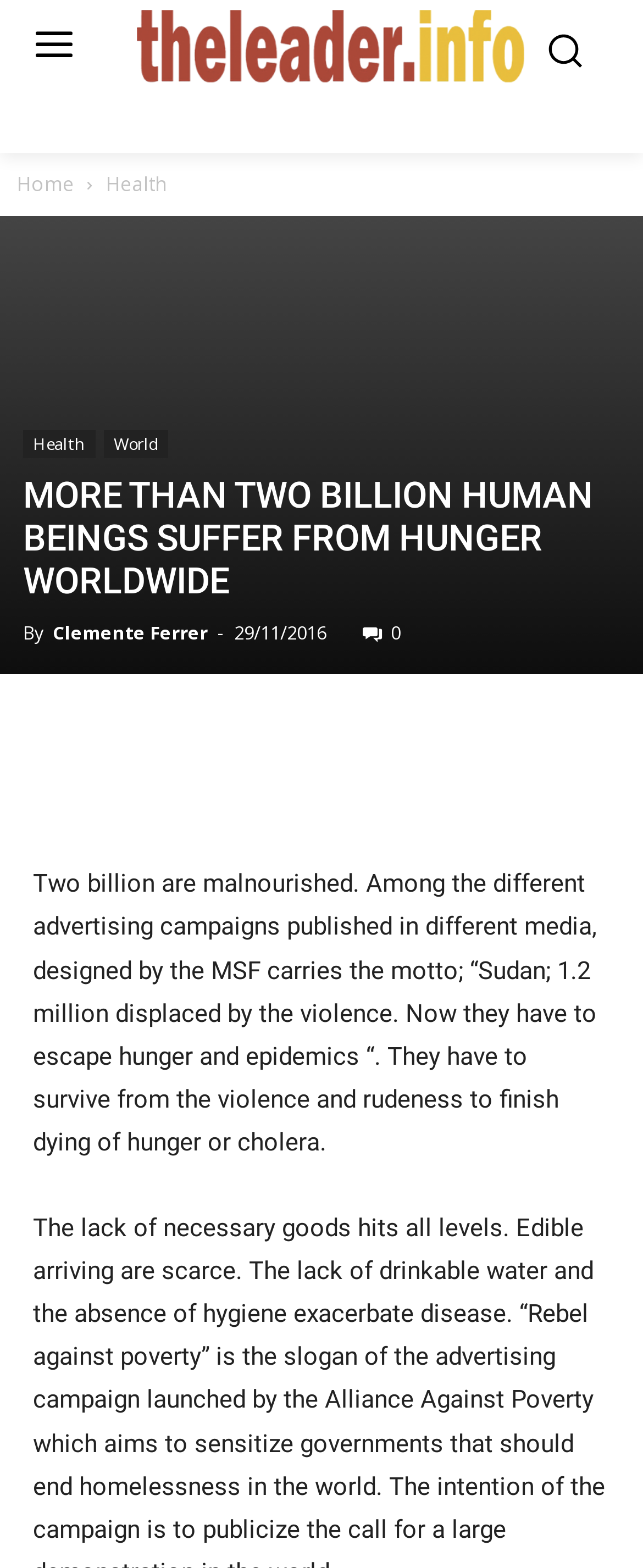Please specify the bounding box coordinates of the clickable region necessary for completing the following instruction: "Click the 'Health' link". The coordinates must consist of four float numbers between 0 and 1, i.e., [left, top, right, bottom].

[0.164, 0.108, 0.259, 0.126]